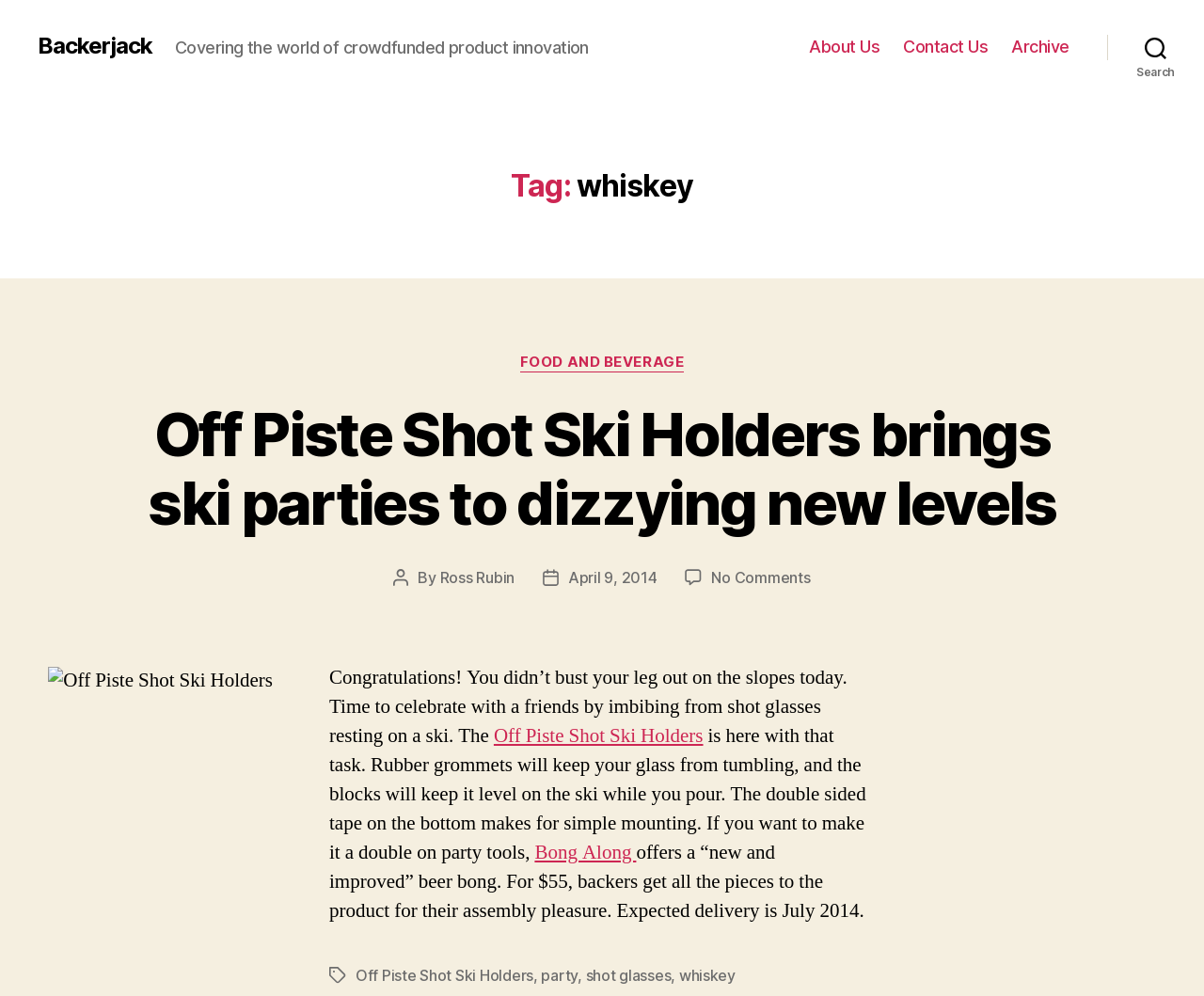Bounding box coordinates are to be given in the format (top-left x, top-left y, bottom-right x, bottom-right y). All values must be floating point numbers between 0 and 1. Provide the bounding box coordinate for the UI element described as: Off Piste Shot Ski Holders

[0.41, 0.726, 0.584, 0.752]